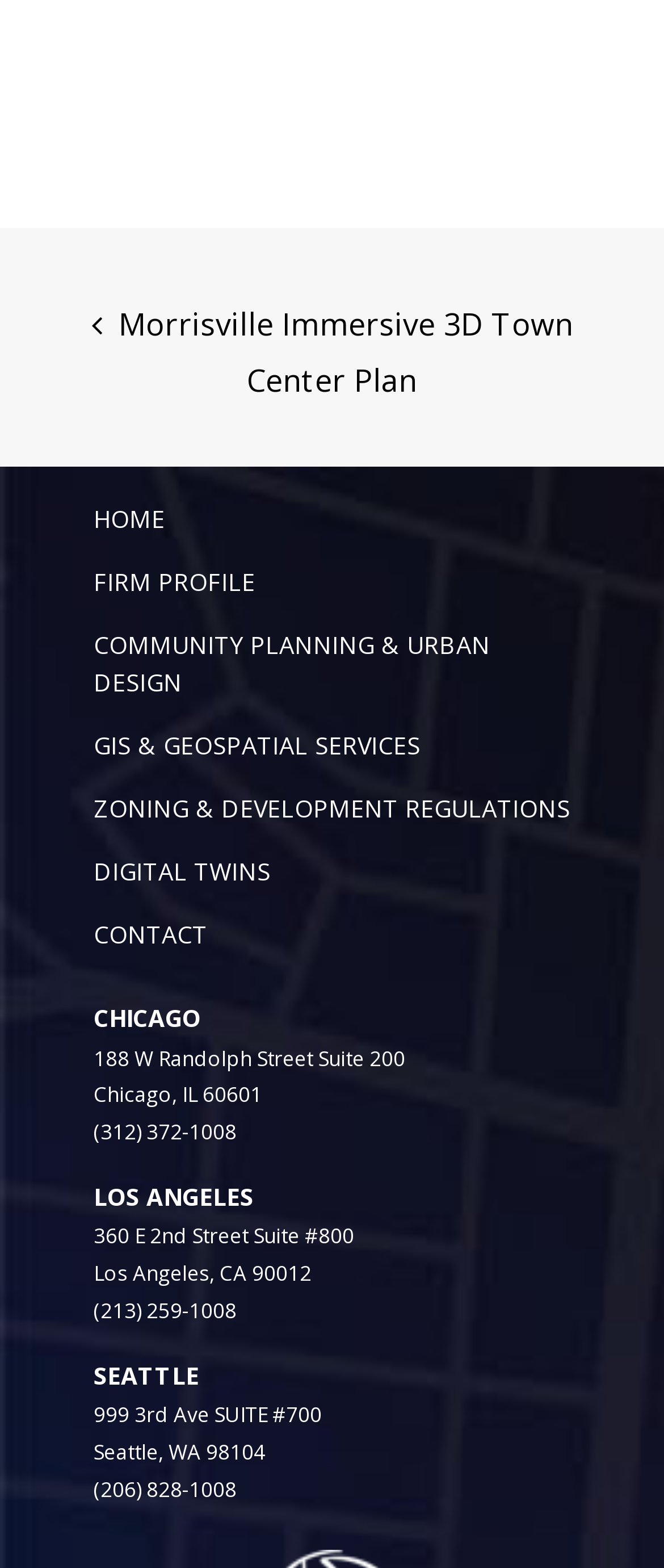Can you give a detailed response to the following question using the information from the image? What is the phone number of the Chicago office?

I found the phone number of the Chicago office by looking at the contact information section of the webpage, where it lists the phone numbers and addresses of the different offices.